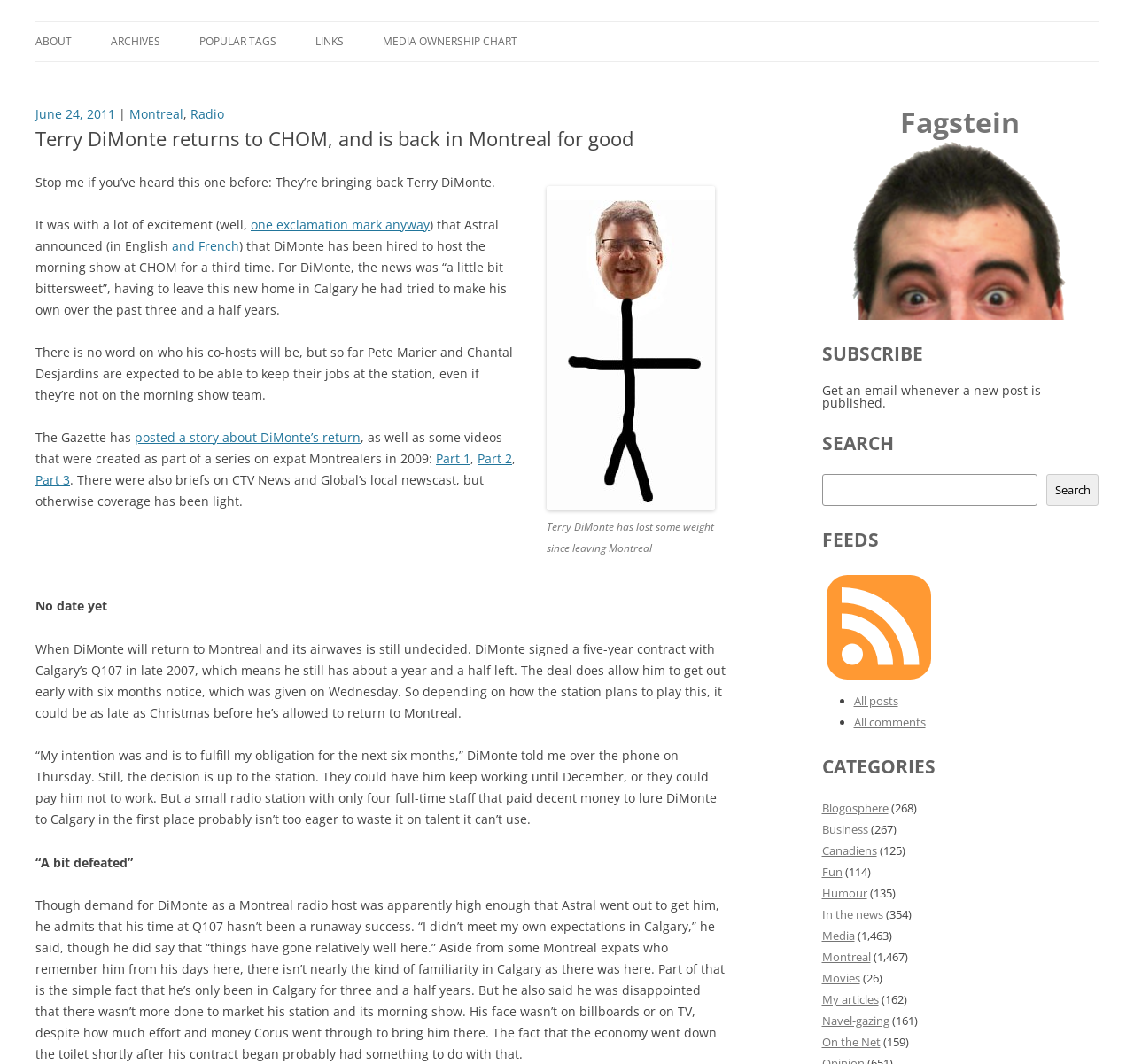Using the description: "Movies", determine the UI element's bounding box coordinates. Ensure the coordinates are in the format of four float numbers between 0 and 1, i.e., [left, top, right, bottom].

[0.725, 0.912, 0.758, 0.927]